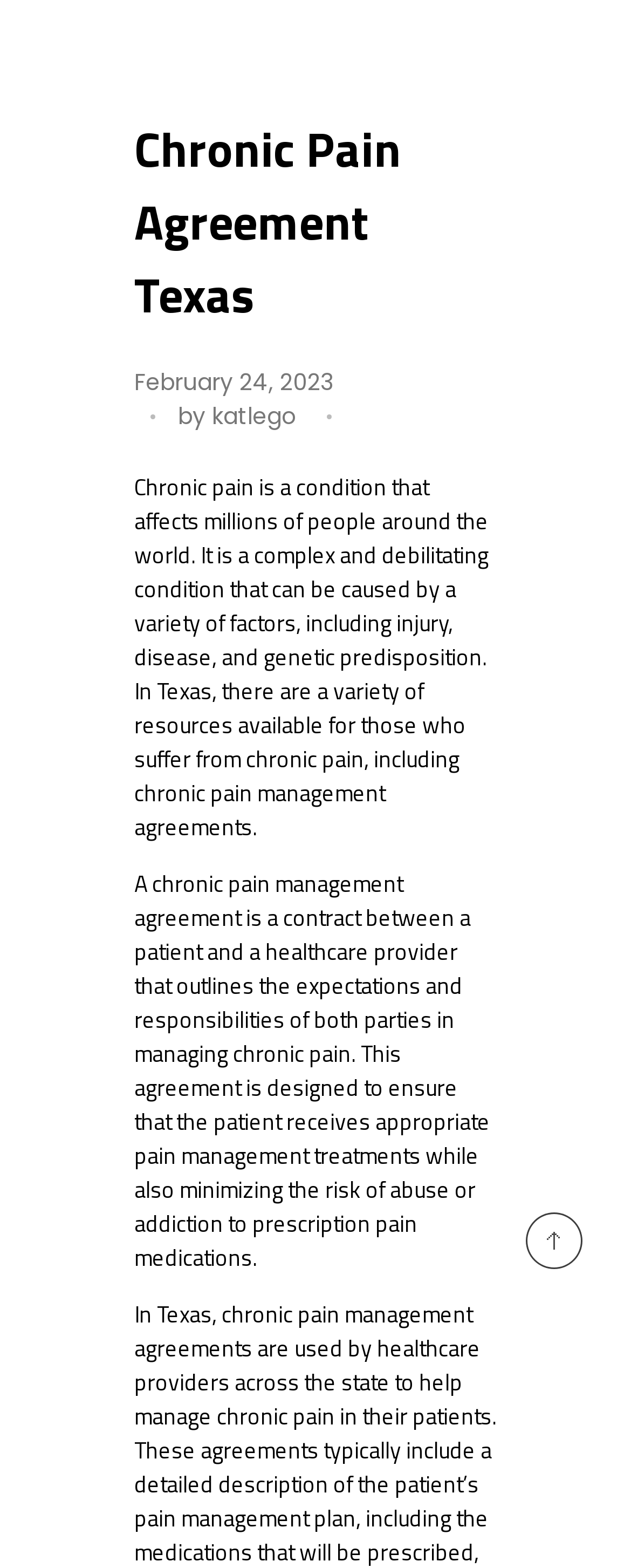When was the article published?
Based on the image, answer the question with a single word or brief phrase.

February 24, 2023